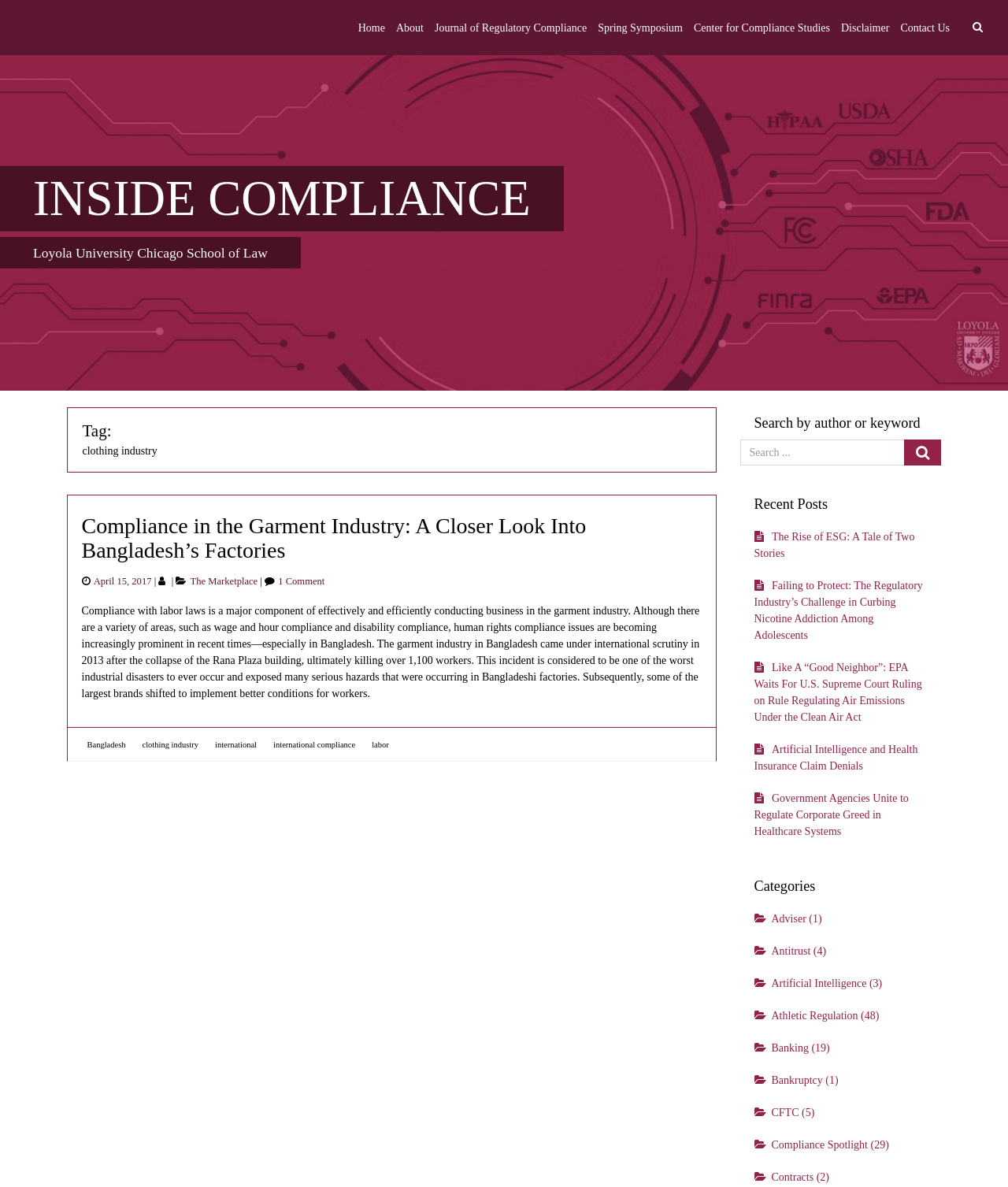What is the category with the most posts?
Please provide a single word or phrase in response based on the screenshot.

Athletic Regulation